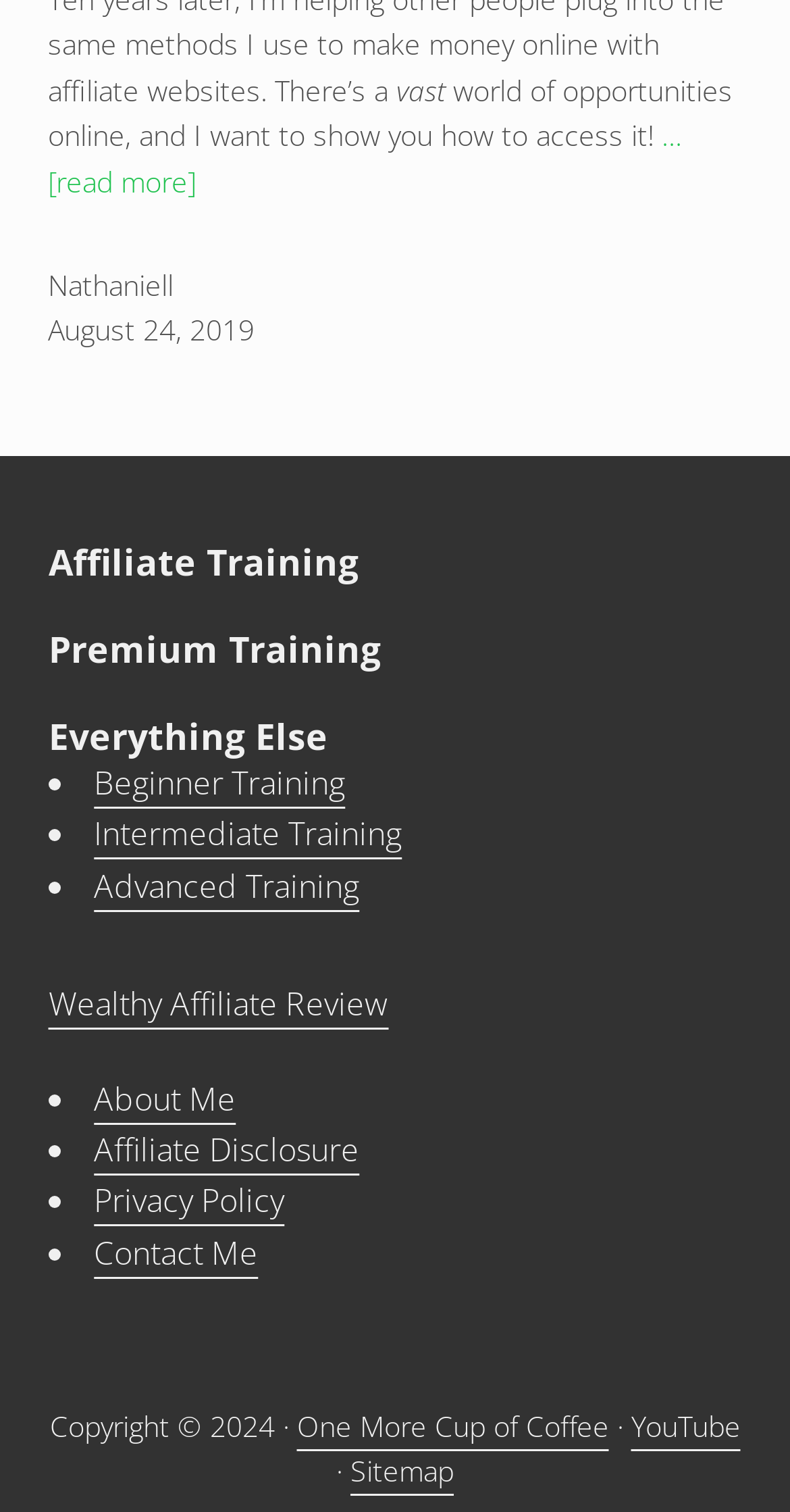Respond to the question below with a concise word or phrase:
How many training categories are listed?

3